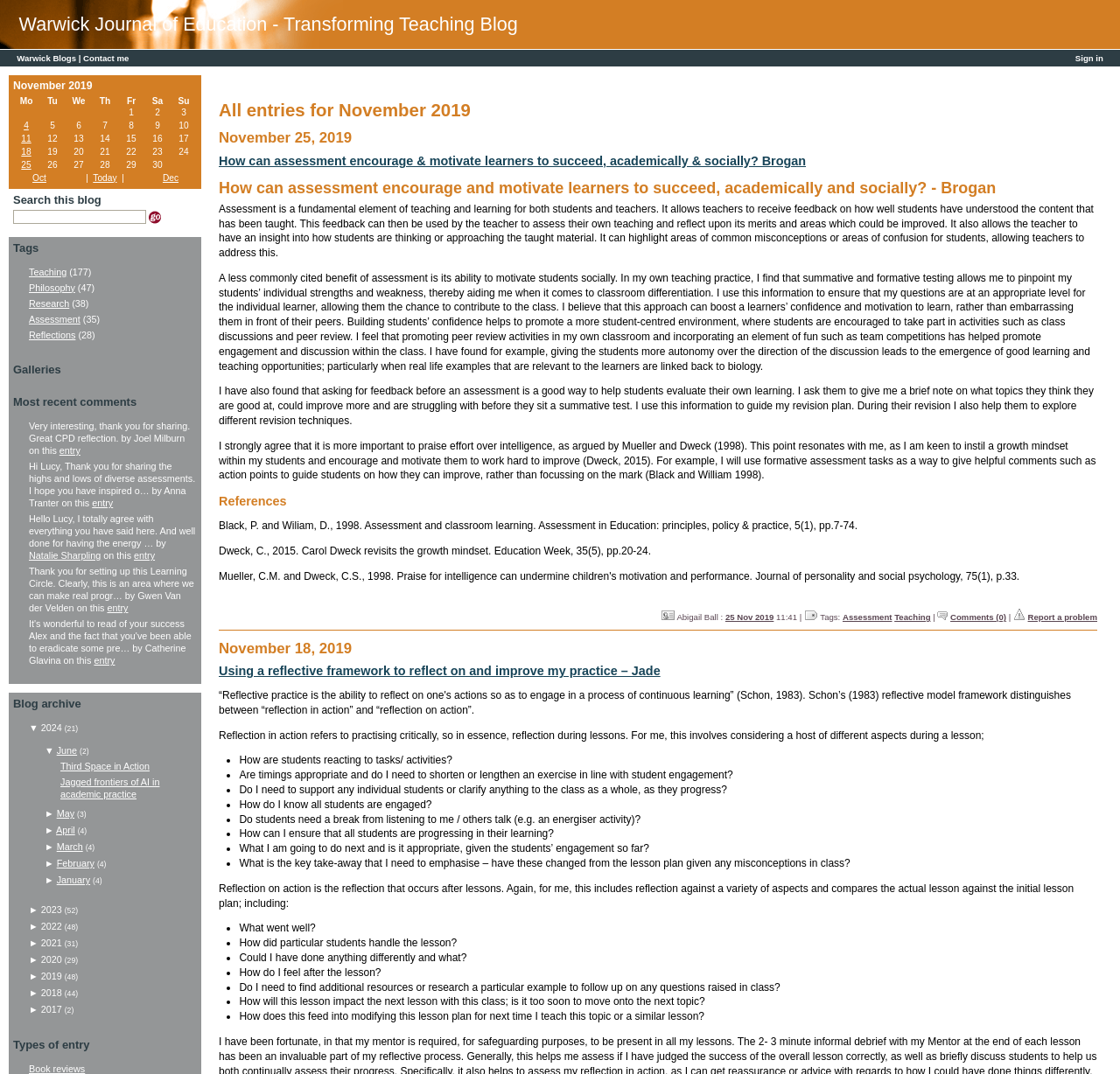Please locate the bounding box coordinates of the element's region that needs to be clicked to follow the instruction: "Click the 'Next' link". The bounding box coordinates should be provided as four float numbers between 0 and 1, i.e., [left, top, right, bottom].

None